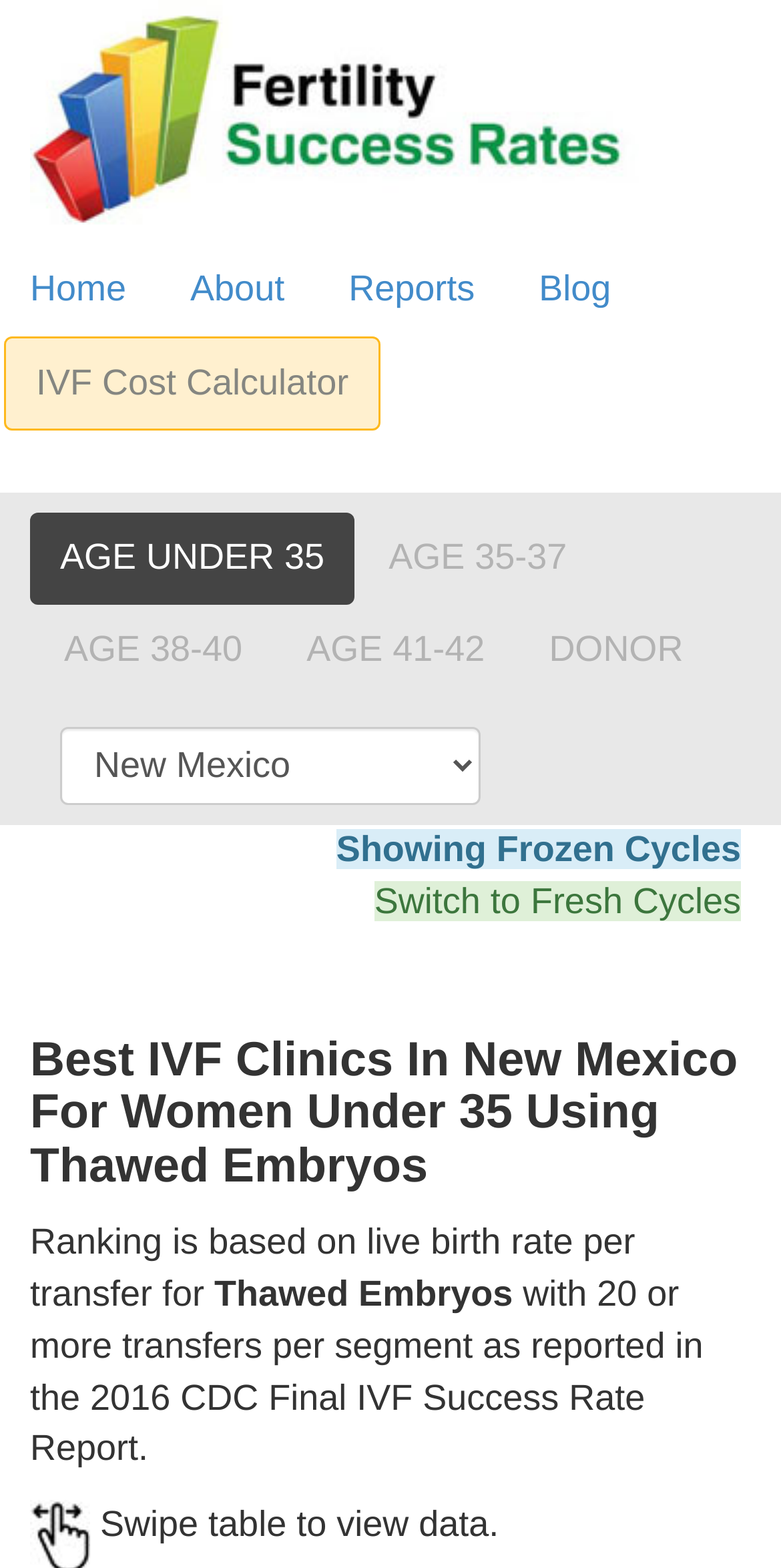Extract the main title from the webpage and generate its text.

Best IVF Clinics In New Mexico For Women Under 35 Using Thawed Embryos